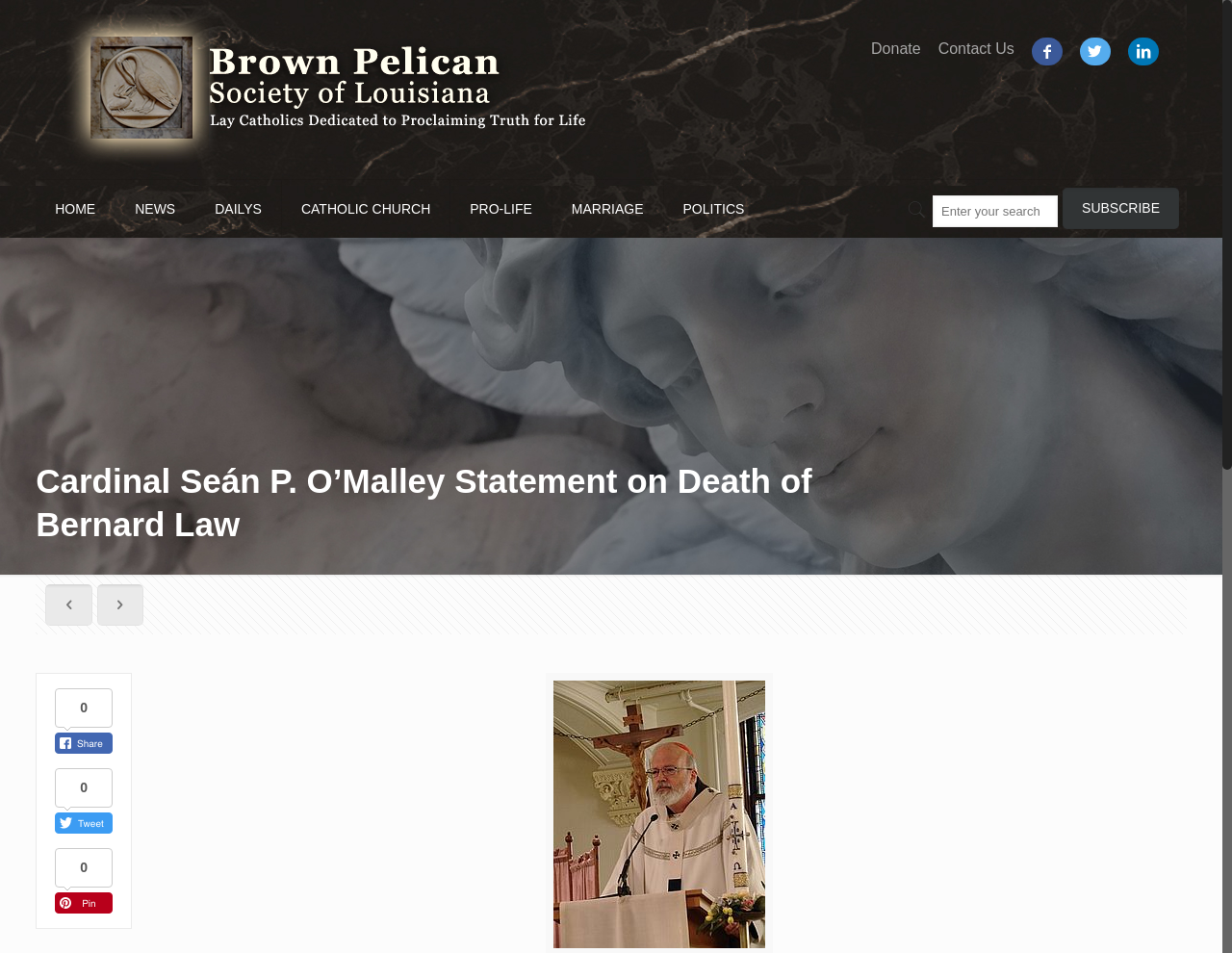Provide the bounding box coordinates, formatted as (top-left x, top-left y, bottom-right x, bottom-right y), with all values being floating point numbers between 0 and 1. Identify the bounding box of the UI element that matches the description: name="s" placeholder="Enter your search"

[0.757, 0.205, 0.859, 0.238]